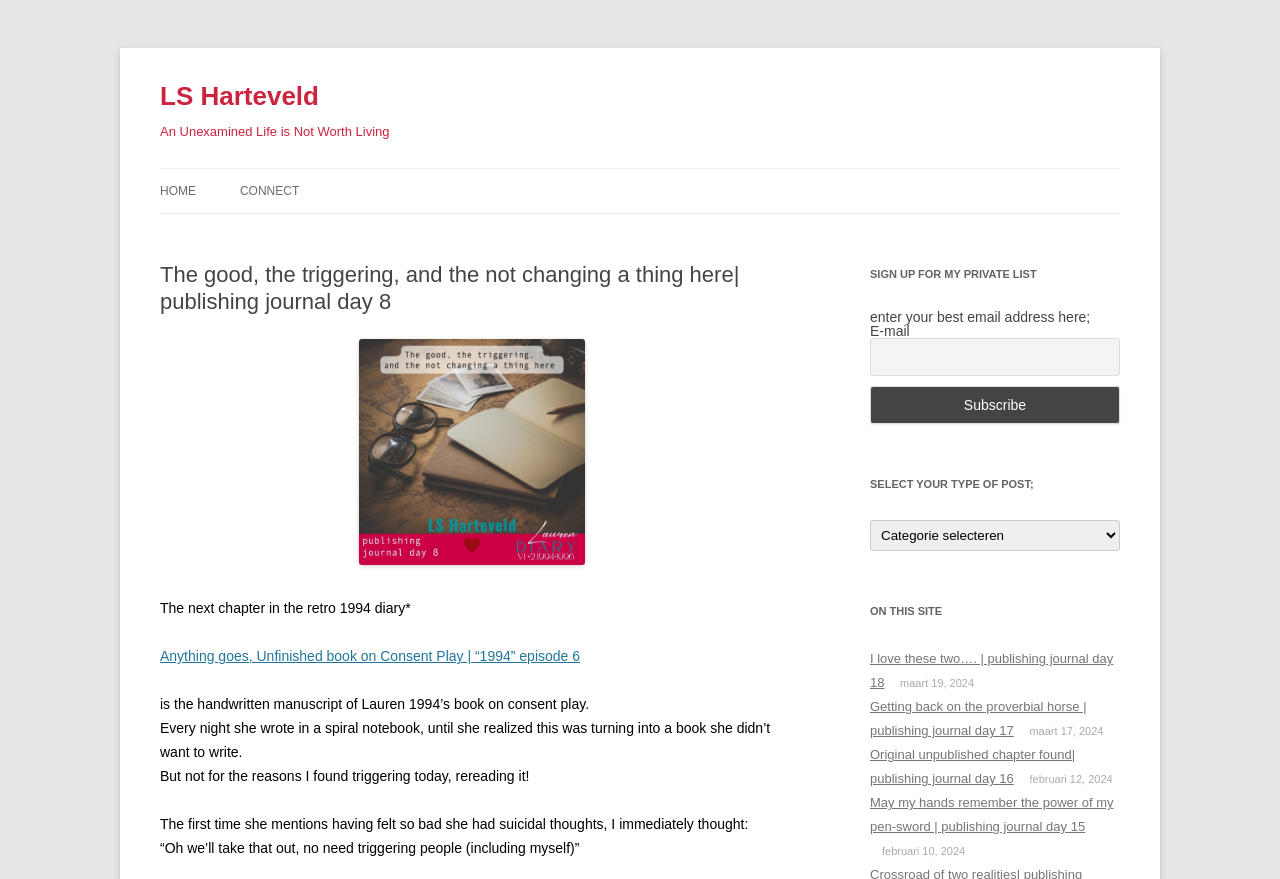Answer briefly with one word or phrase:
How many links are there in the 'ON THIS SITE' section?

5